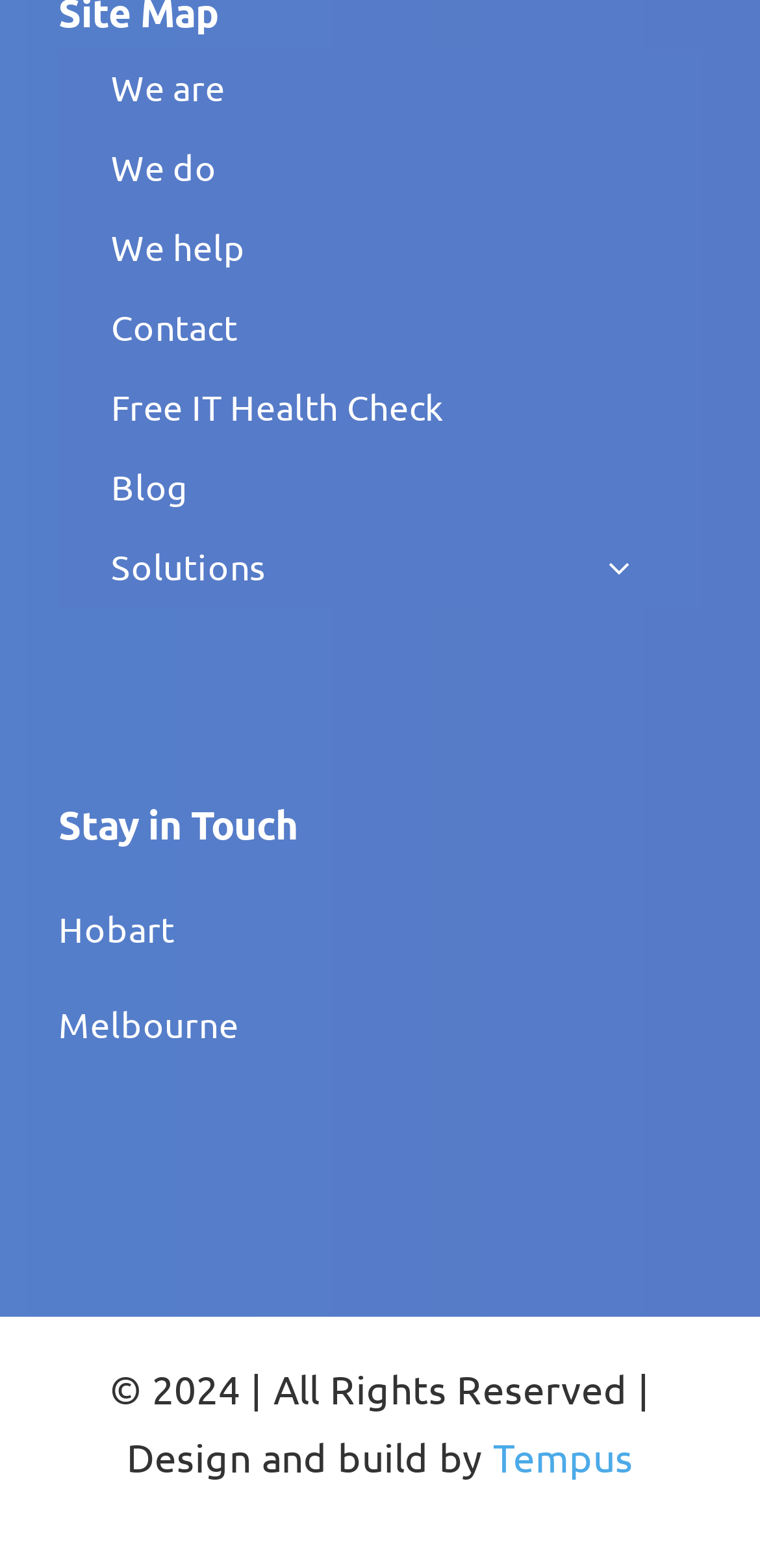Determine the bounding box coordinates for the area you should click to complete the following instruction: "Open 'Solutions' submenu".

[0.708, 0.337, 0.923, 0.387]